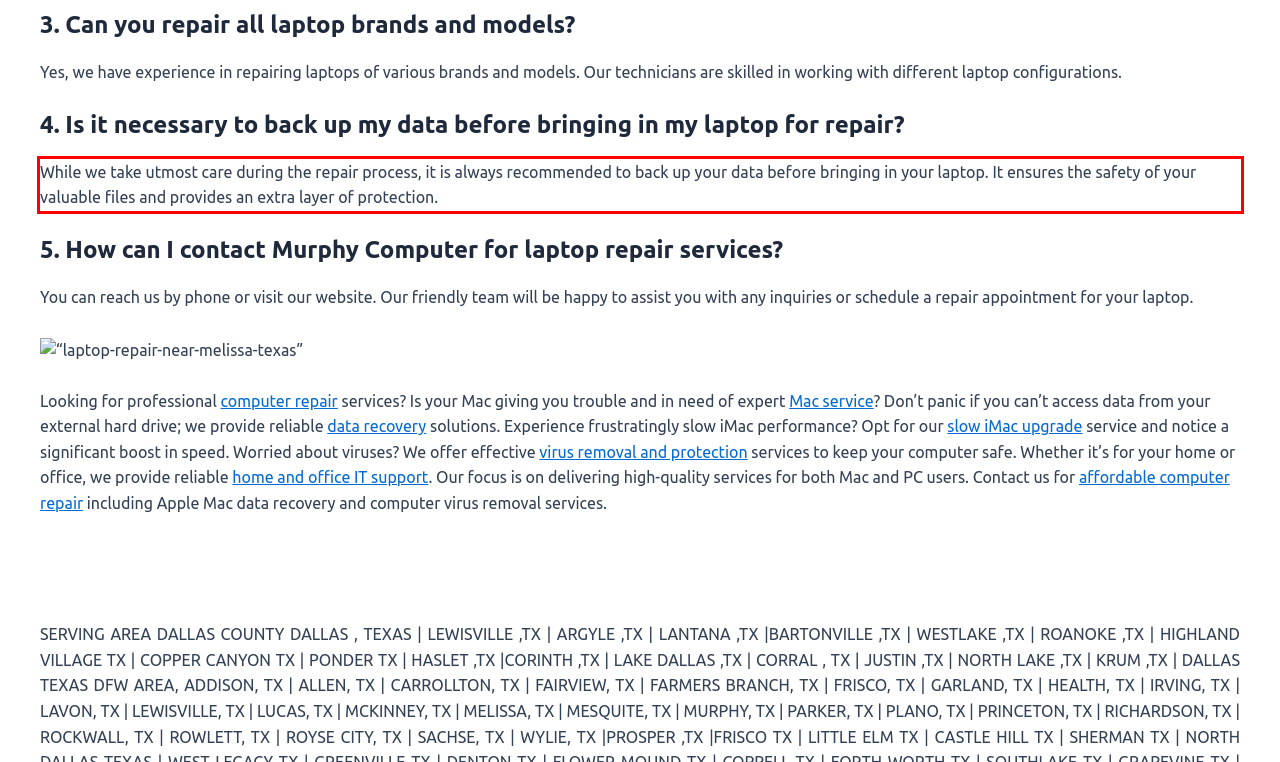Extract and provide the text found inside the red rectangle in the screenshot of the webpage.

While we take utmost care during the repair process, it is always recommended to back up your data before bringing in your laptop. It ensures the safety of your valuable files and provides an extra layer of protection.